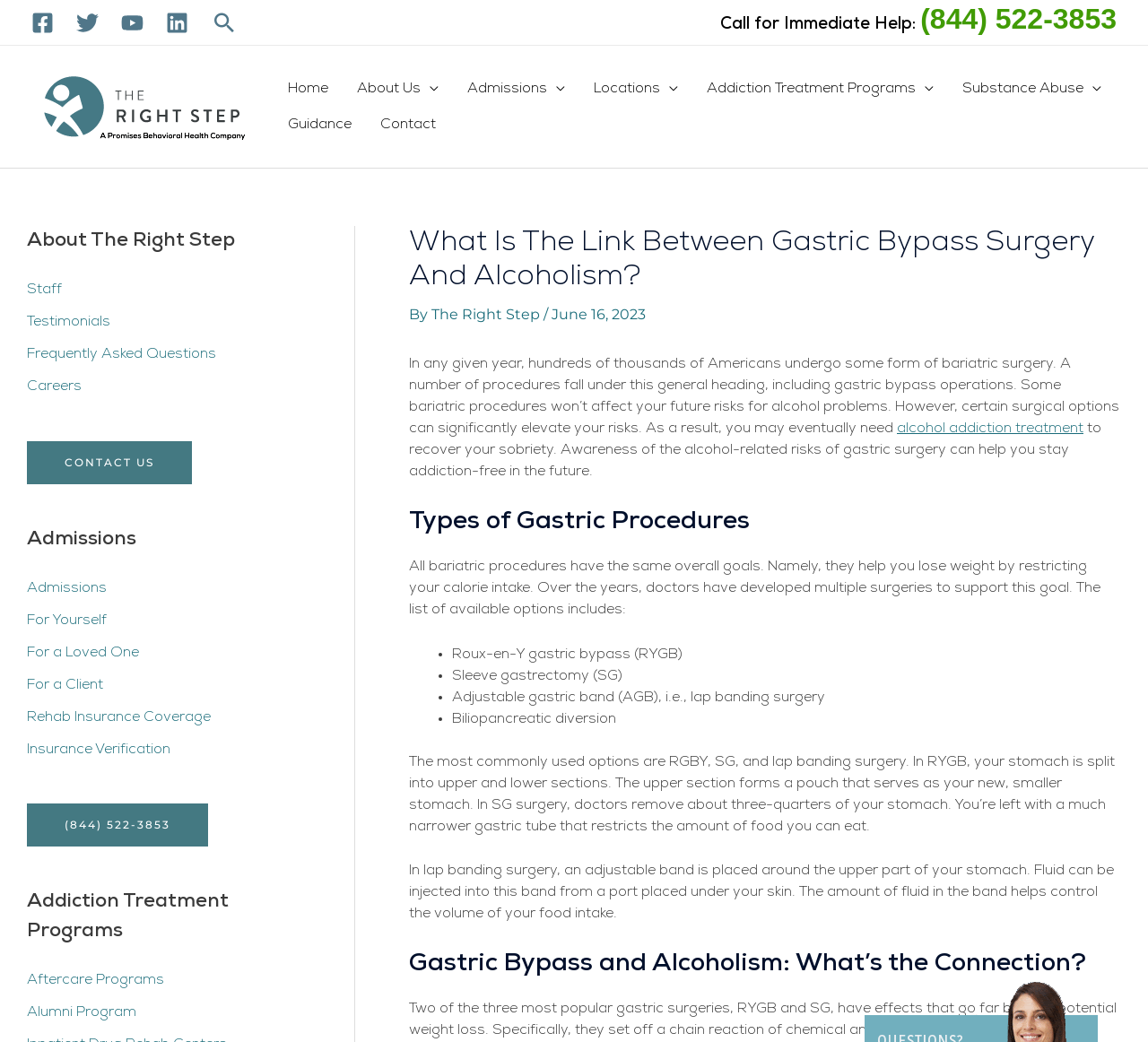Can you specify the bounding box coordinates for the region that should be clicked to fulfill this instruction: "Call for immediate help".

[0.802, 0.003, 0.973, 0.034]